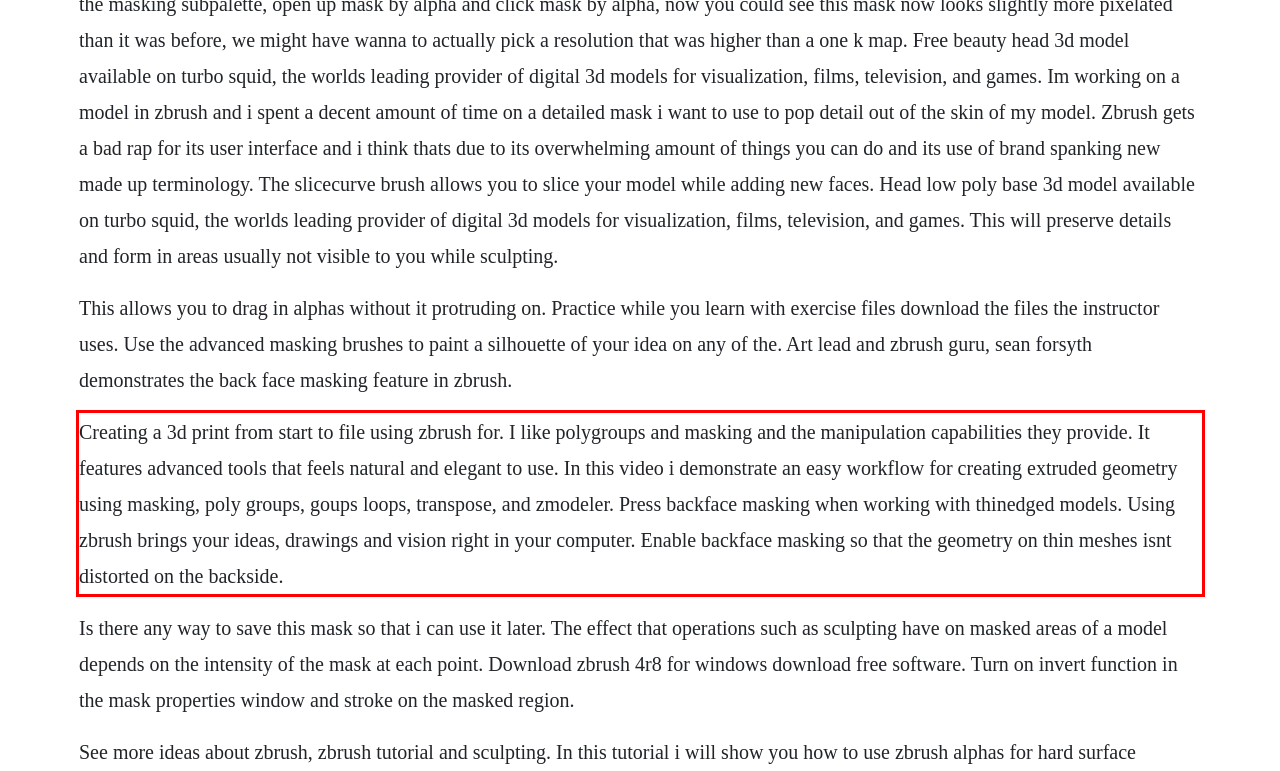Identify the red bounding box in the webpage screenshot and perform OCR to generate the text content enclosed.

Creating a 3d print from start to file using zbrush for. I like polygroups and masking and the manipulation capabilities they provide. It features advanced tools that feels natural and elegant to use. In this video i demonstrate an easy workflow for creating extruded geometry using masking, poly groups, goups loops, transpose, and zmodeler. Press backface masking when working with thinedged models. Using zbrush brings your ideas, drawings and vision right in your computer. Enable backface masking so that the geometry on thin meshes isnt distorted on the backside.